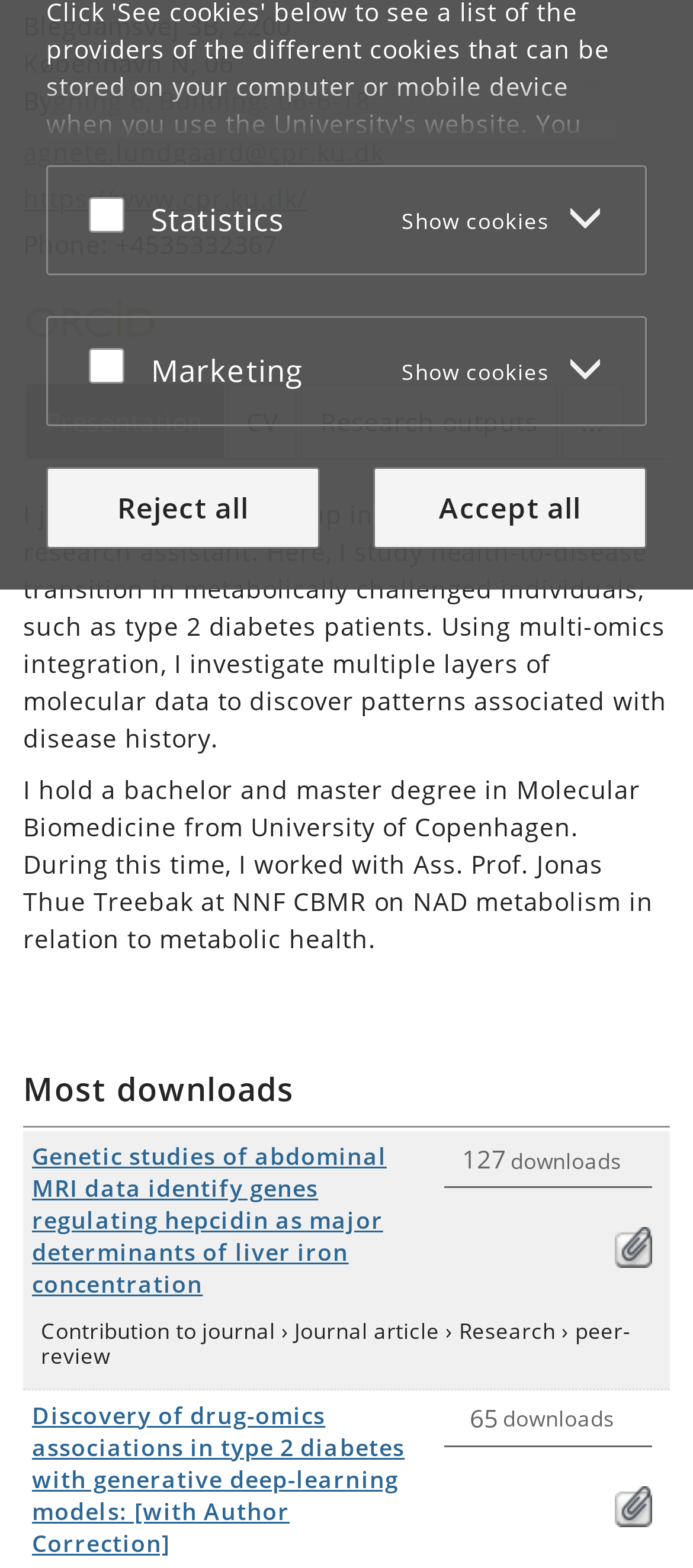Locate the UI element that matches the description Cookies and privacy policy in the webpage screenshot. Return the bounding box coordinates in the format (top-left x, top-left y, bottom-right x, bottom-right y), with values ranging from 0 to 1.

[0.067, 0.139, 0.538, 0.161]